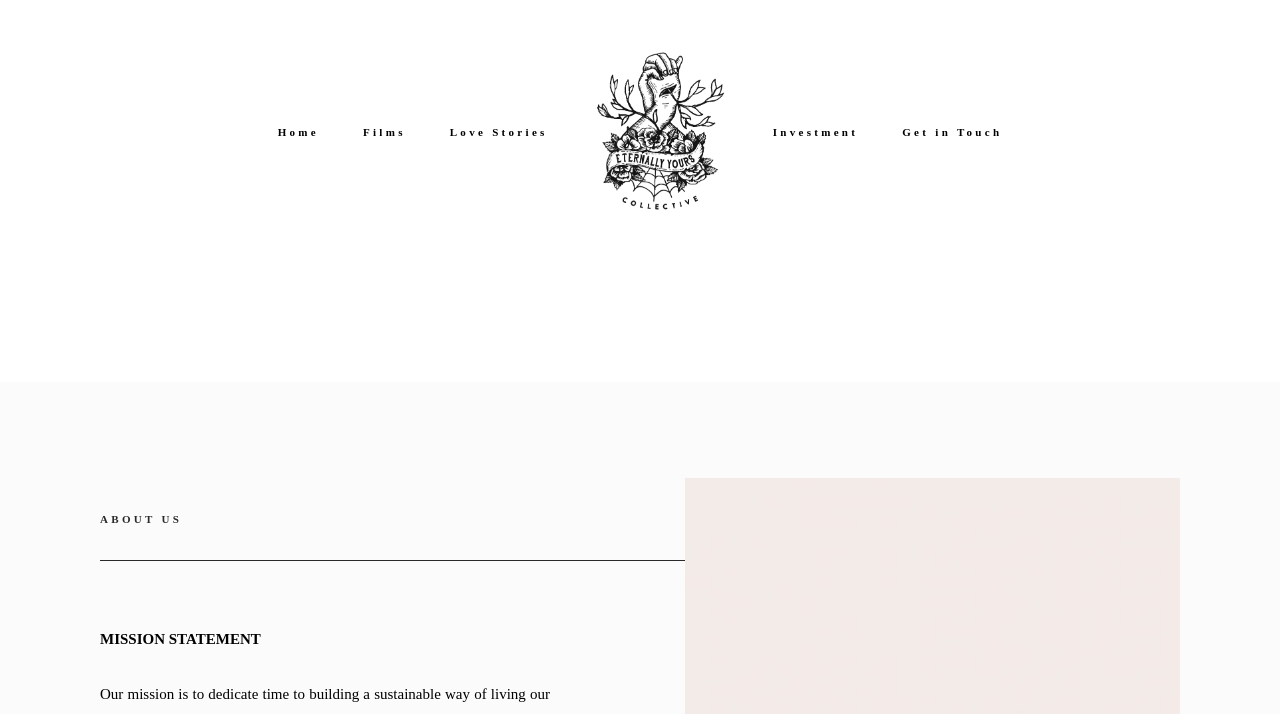What is the first link in the header?
Answer with a single word or phrase, using the screenshot for reference.

Home